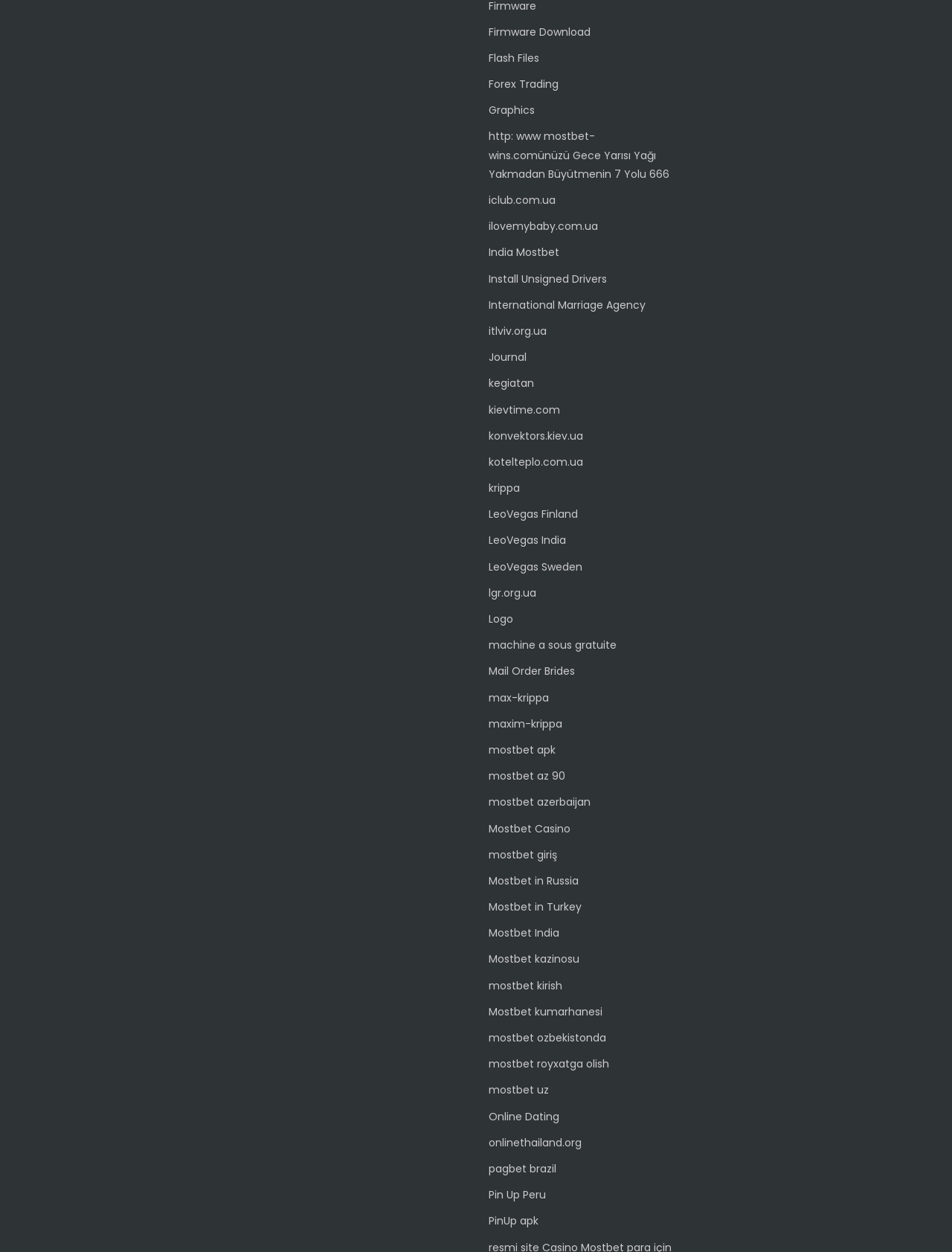Provide a short, one-word or phrase answer to the question below:
What is the first link on the webpage?

Firmware Download